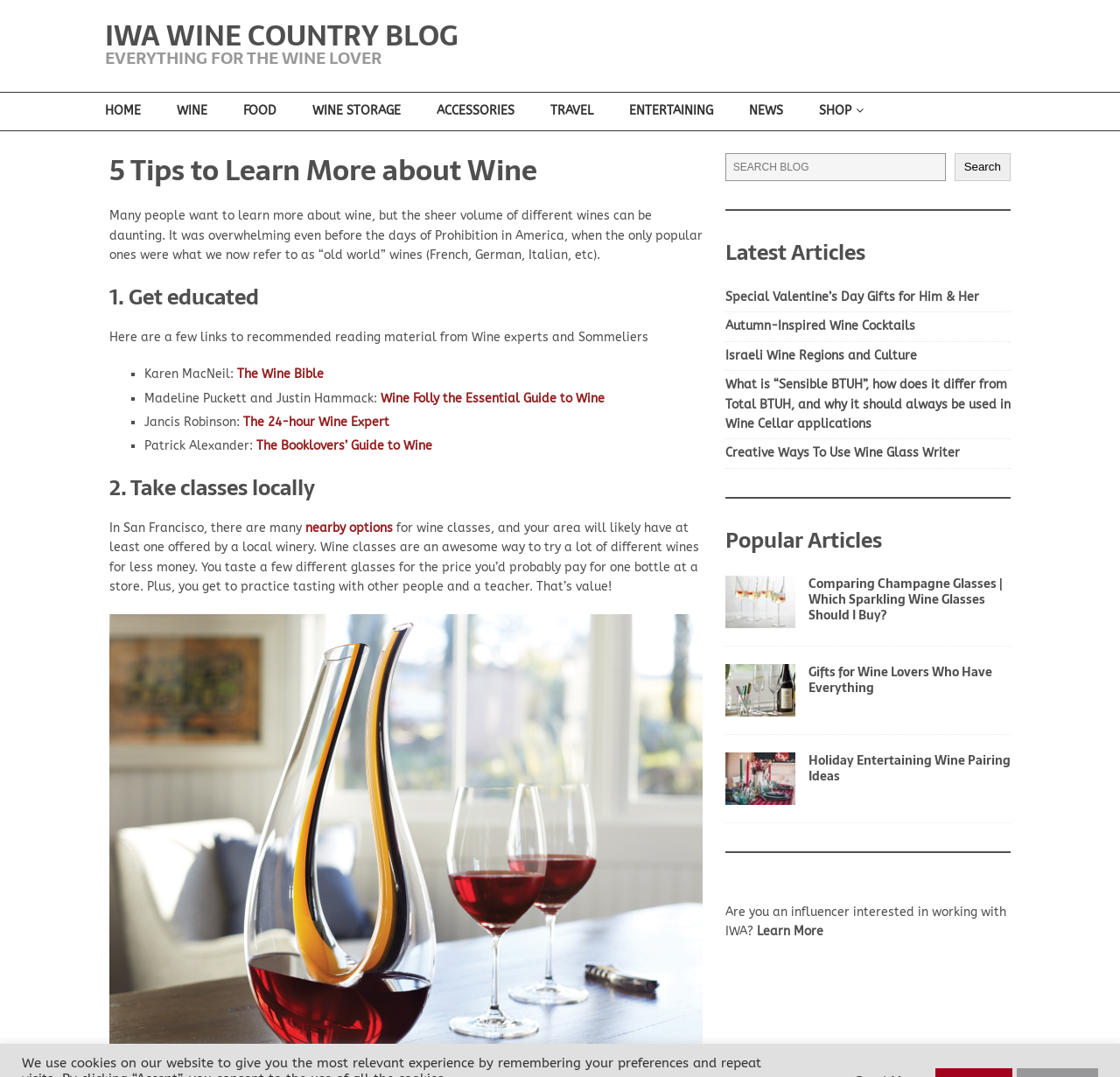Can you specify the bounding box coordinates of the area that needs to be clicked to fulfill the following instruction: "Read the article 'Special Valentine’s Day Gifts for Him & Her'"?

[0.647, 0.269, 0.874, 0.283]